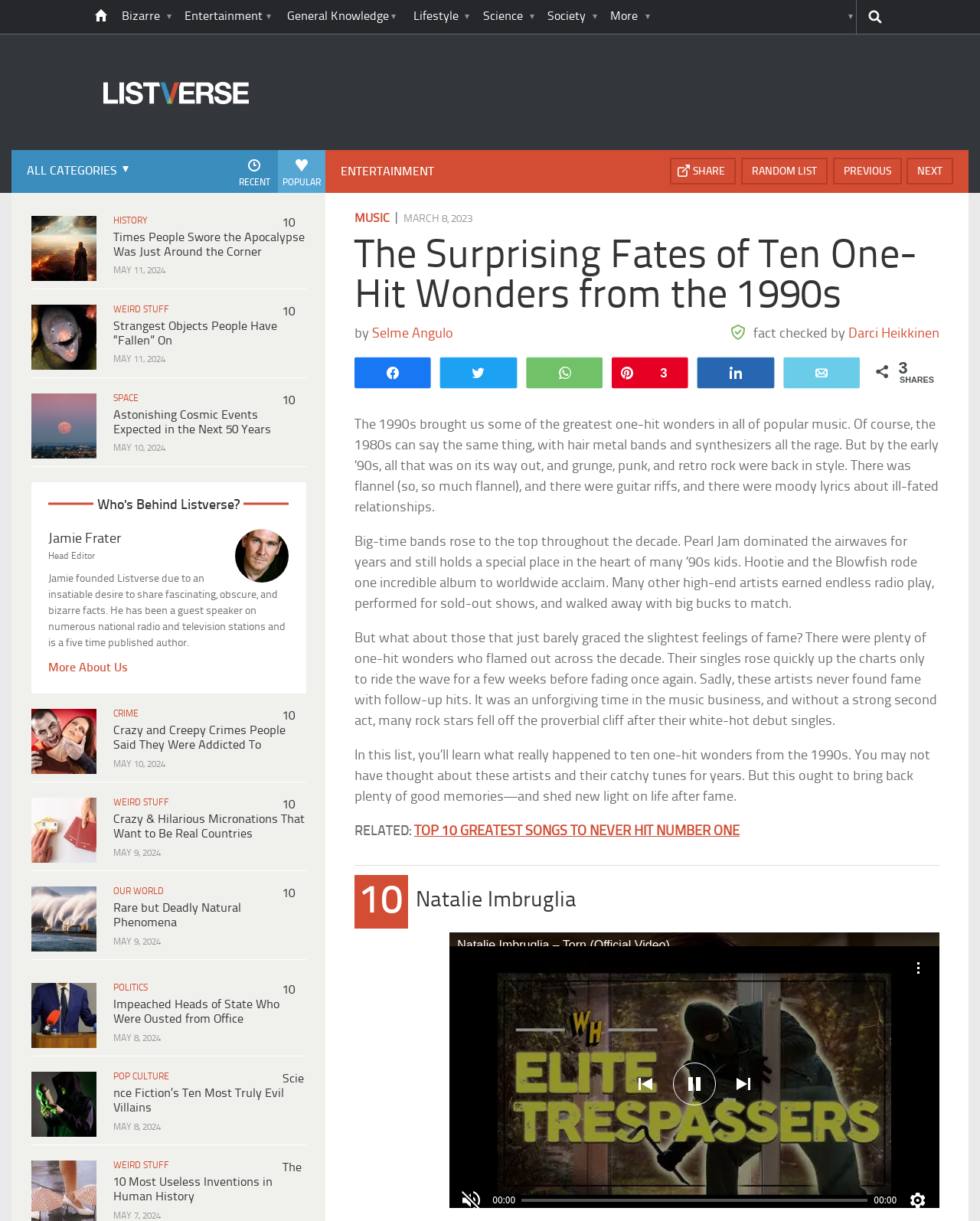Generate the text of the webpage's primary heading.

The Surprising Fates of Ten One-Hit Wonders from the 1990s